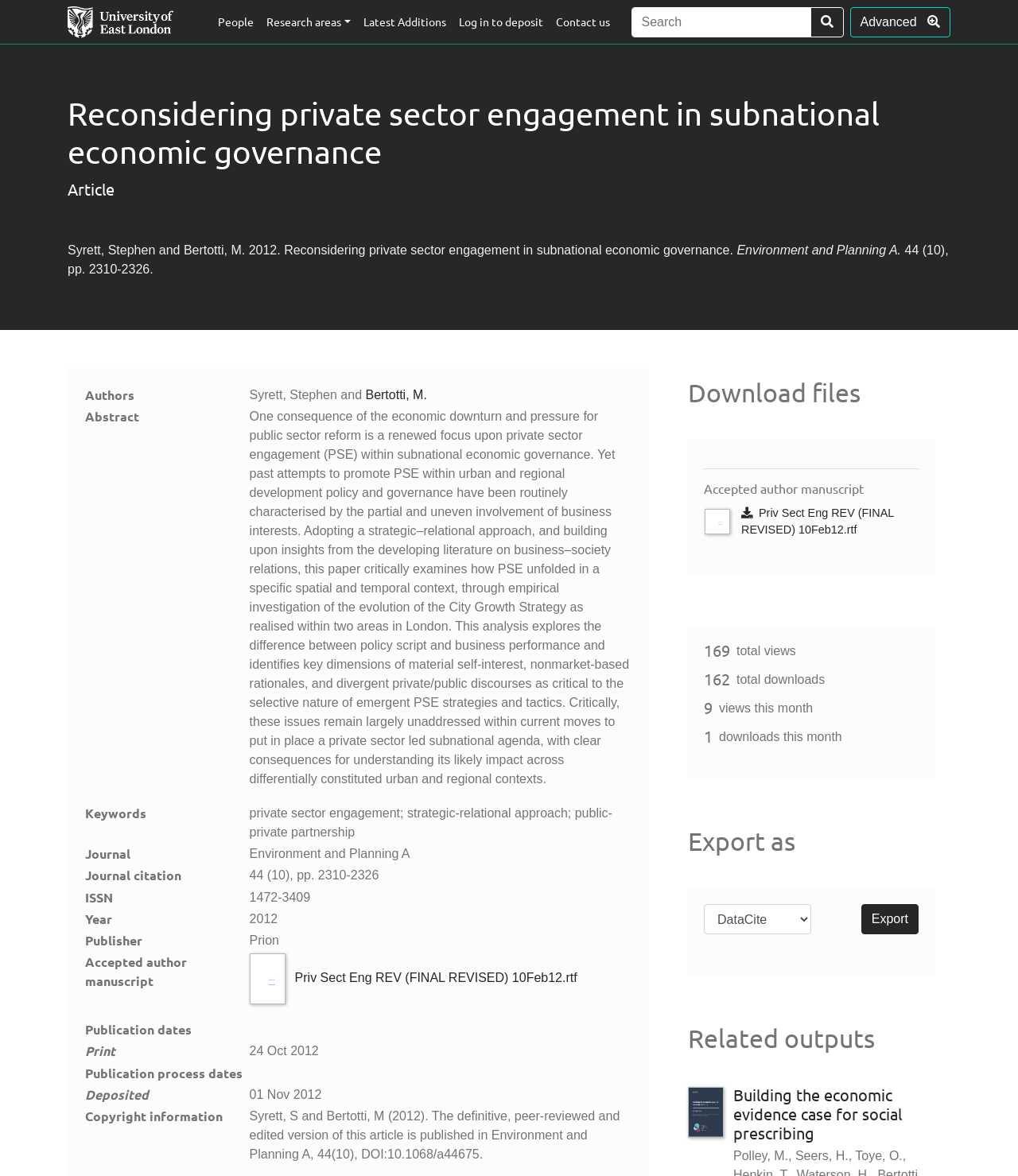Locate the bounding box of the UI element described by: "Contact us" in the given webpage screenshot.

[0.54, 0.001, 0.605, 0.037]